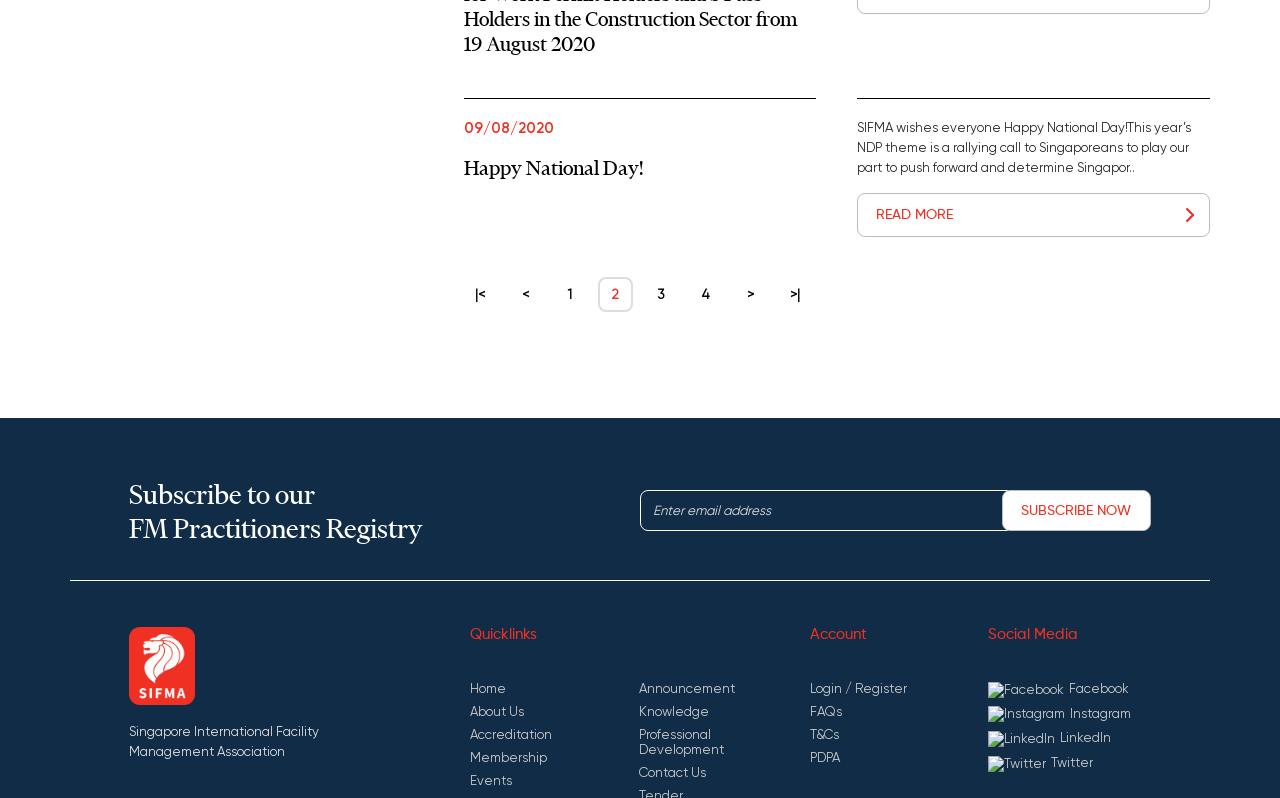What is the date mentioned on the webpage?
Look at the image and respond with a single word or a short phrase.

09/08/2020